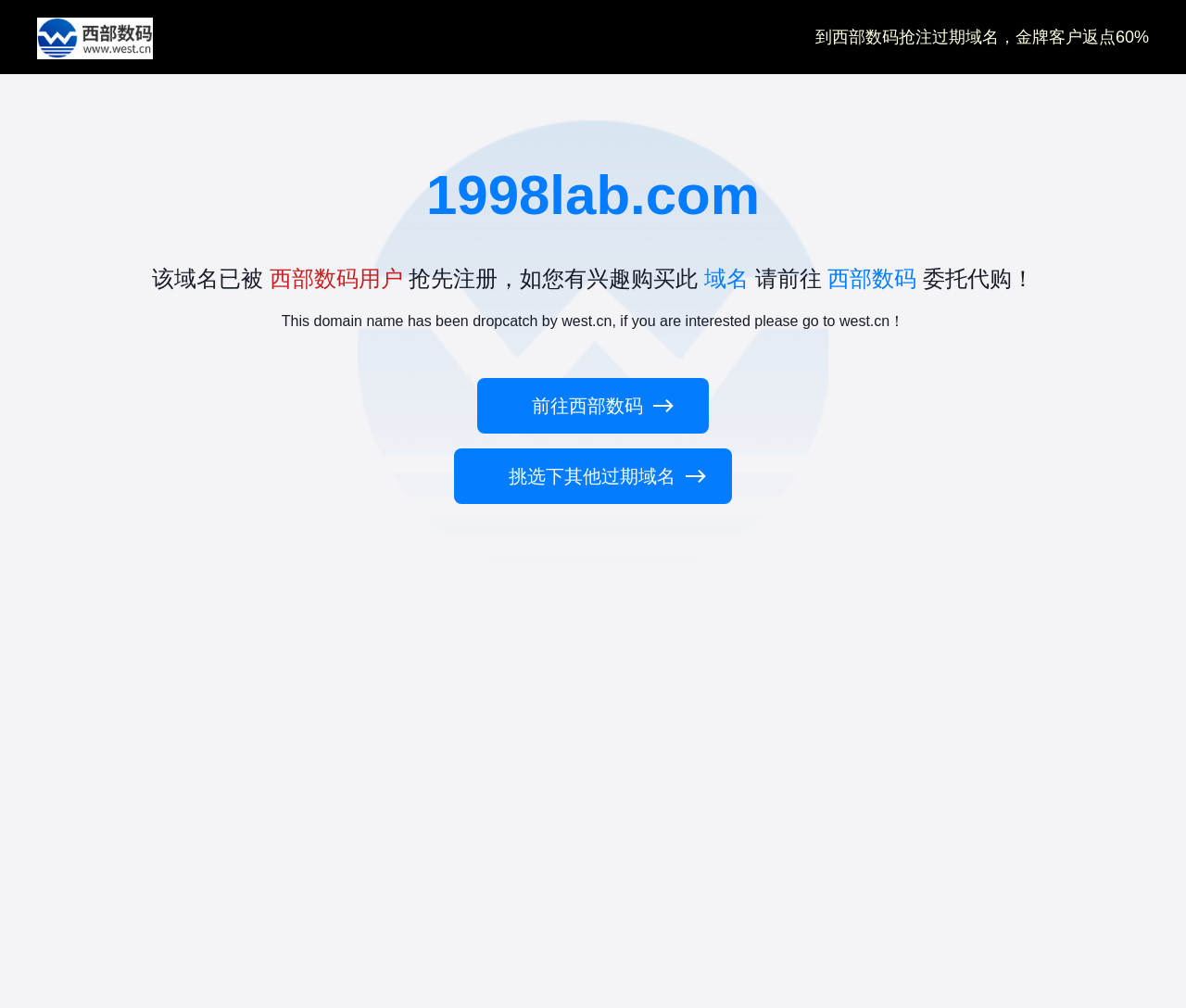Please provide a detailed answer to the question below by examining the image:
What is the purpose of the webpage?

The webpage appears to provide information about the registration status of the domain 1998lab.com, including the fact that it has been registered by west.cn and providing links to west.cn for interested users.